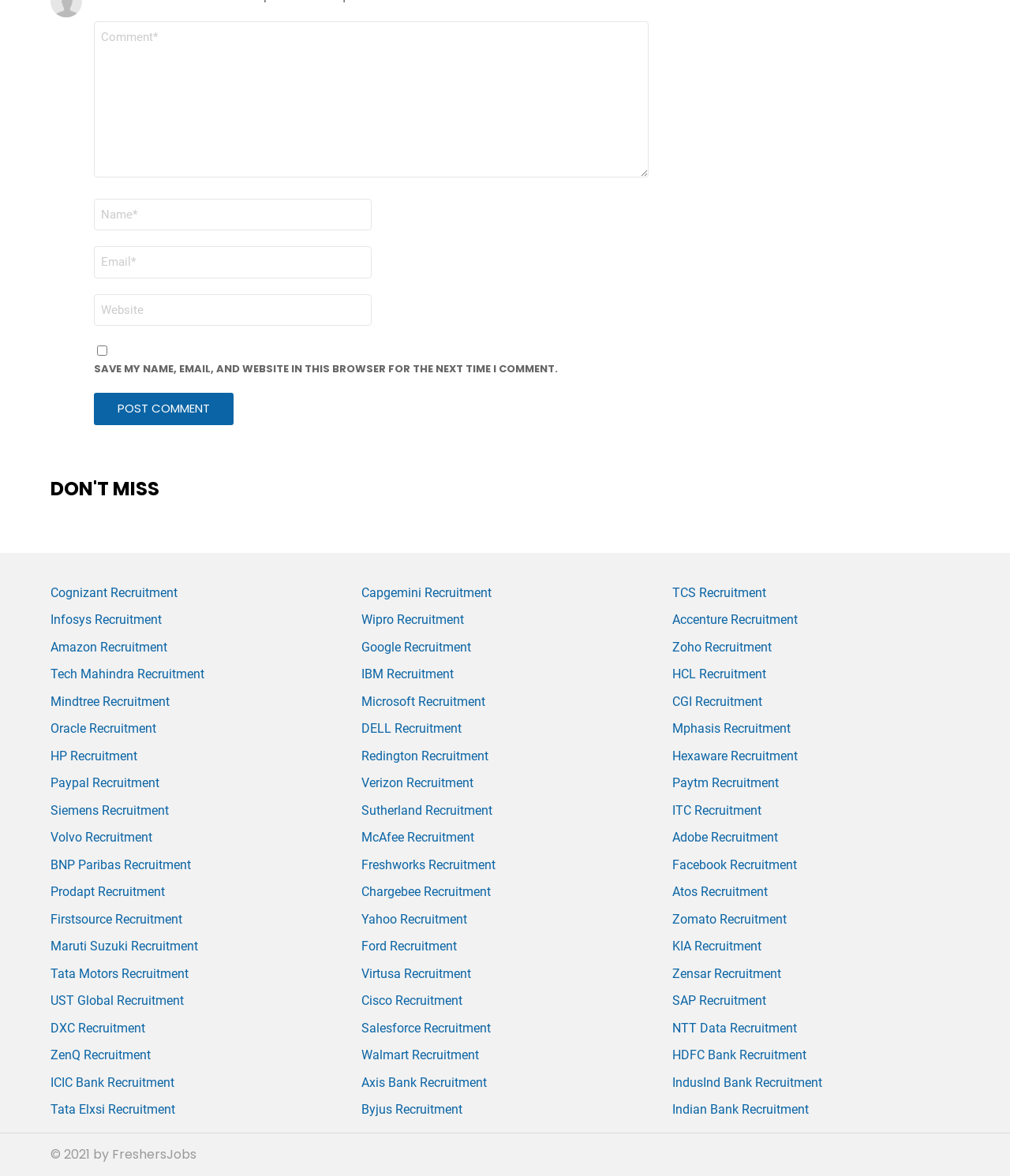What is the purpose of the checkbox?
Give a detailed and exhaustive answer to the question.

The checkbox is labeled 'SAVE MY NAME, EMAIL, AND WEBSITE IN THIS BROWSER FOR THE NEXT TIME I COMMENT.' This suggests that its purpose is to save the user's comment information for future use.